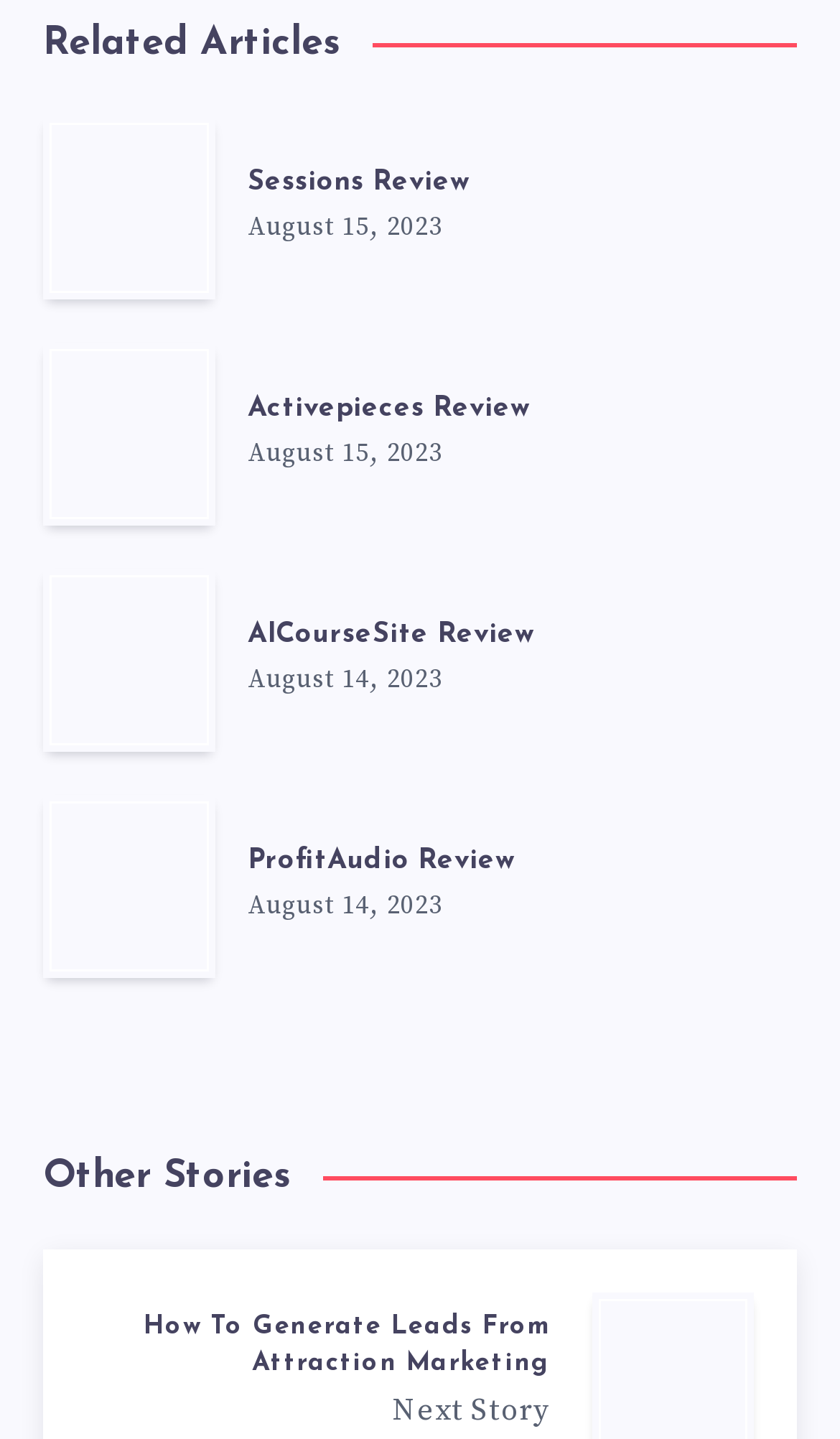Identify the bounding box coordinates of the region I need to click to complete this instruction: "Visit the Dimensions website".

None